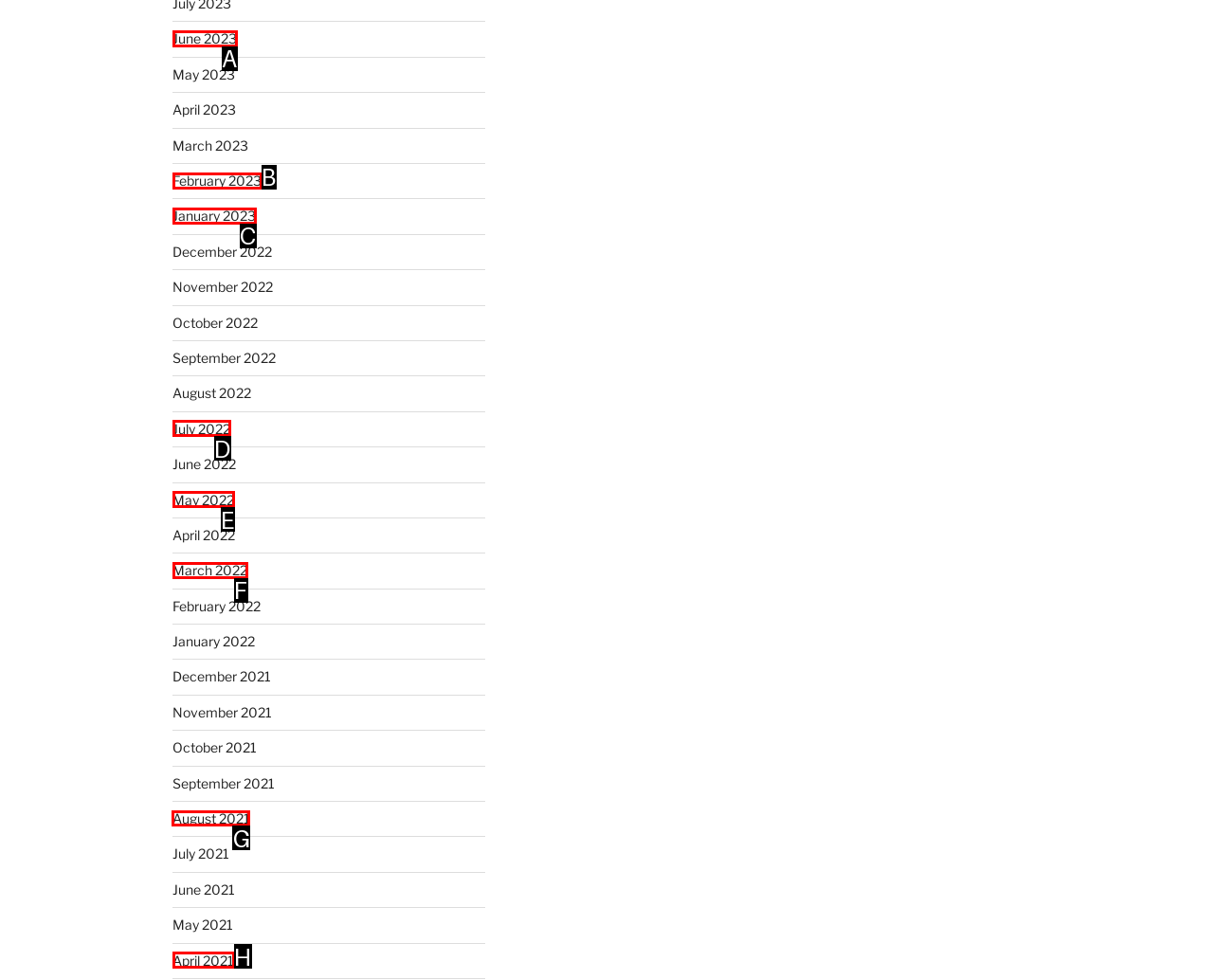Indicate which HTML element you need to click to complete the task: view August 2021. Provide the letter of the selected option directly.

G